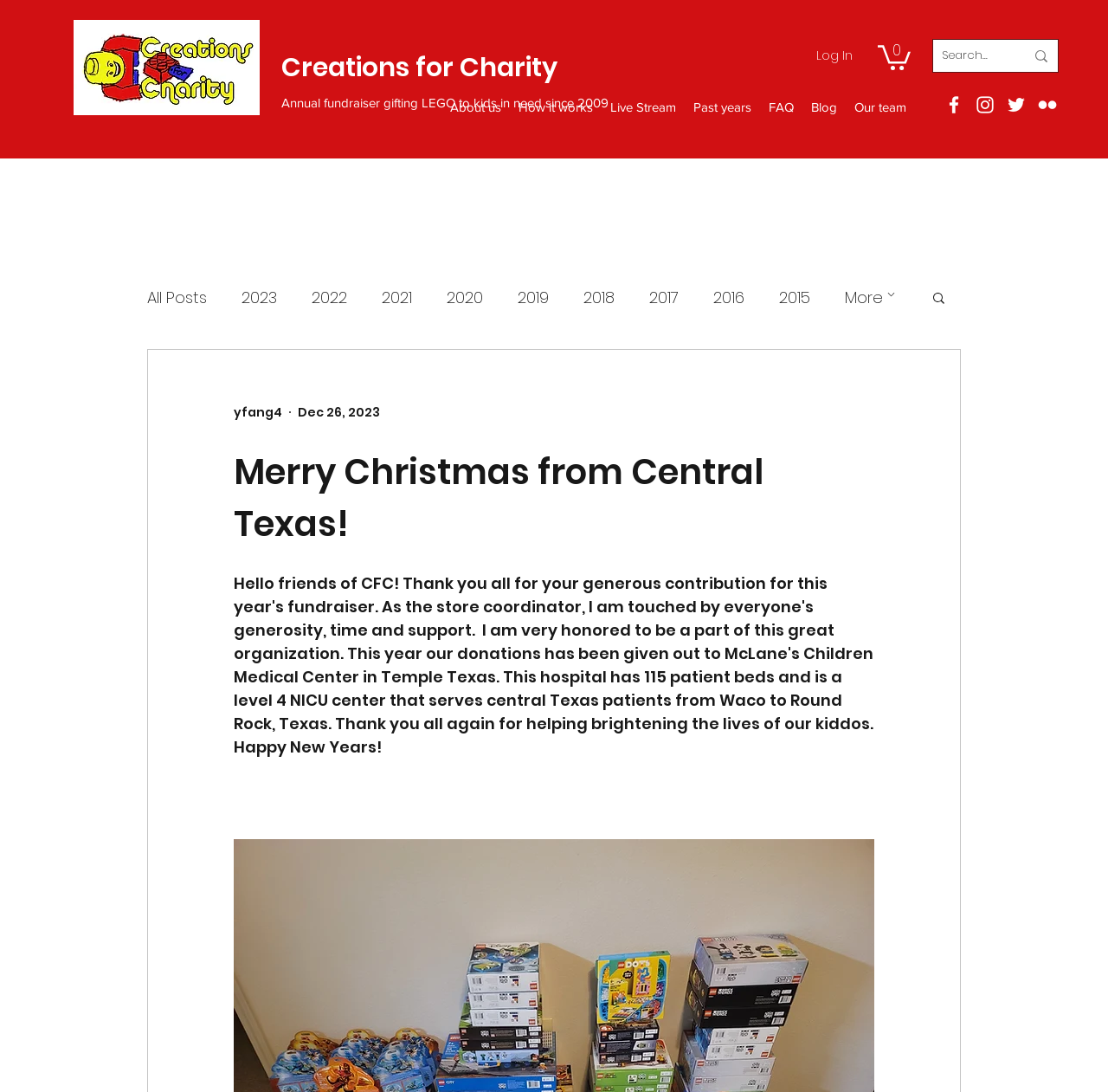Given the description "0", determine the bounding box of the corresponding UI element.

[0.792, 0.039, 0.822, 0.064]